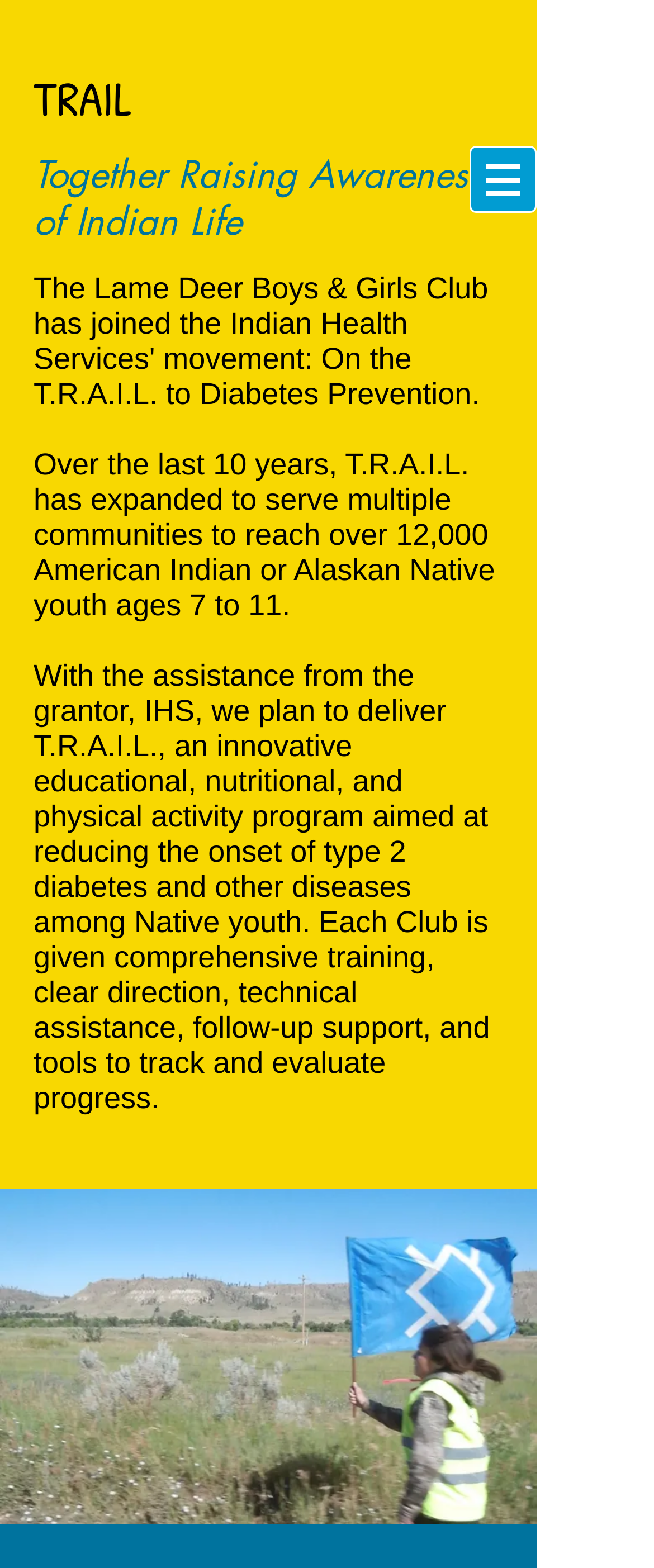Using floating point numbers between 0 and 1, provide the bounding box coordinates in the format (top-left x, top-left y, bottom-right x, bottom-right y). Locate the UI element described here: DONATE

[0.256, 0.237, 0.564, 0.282]